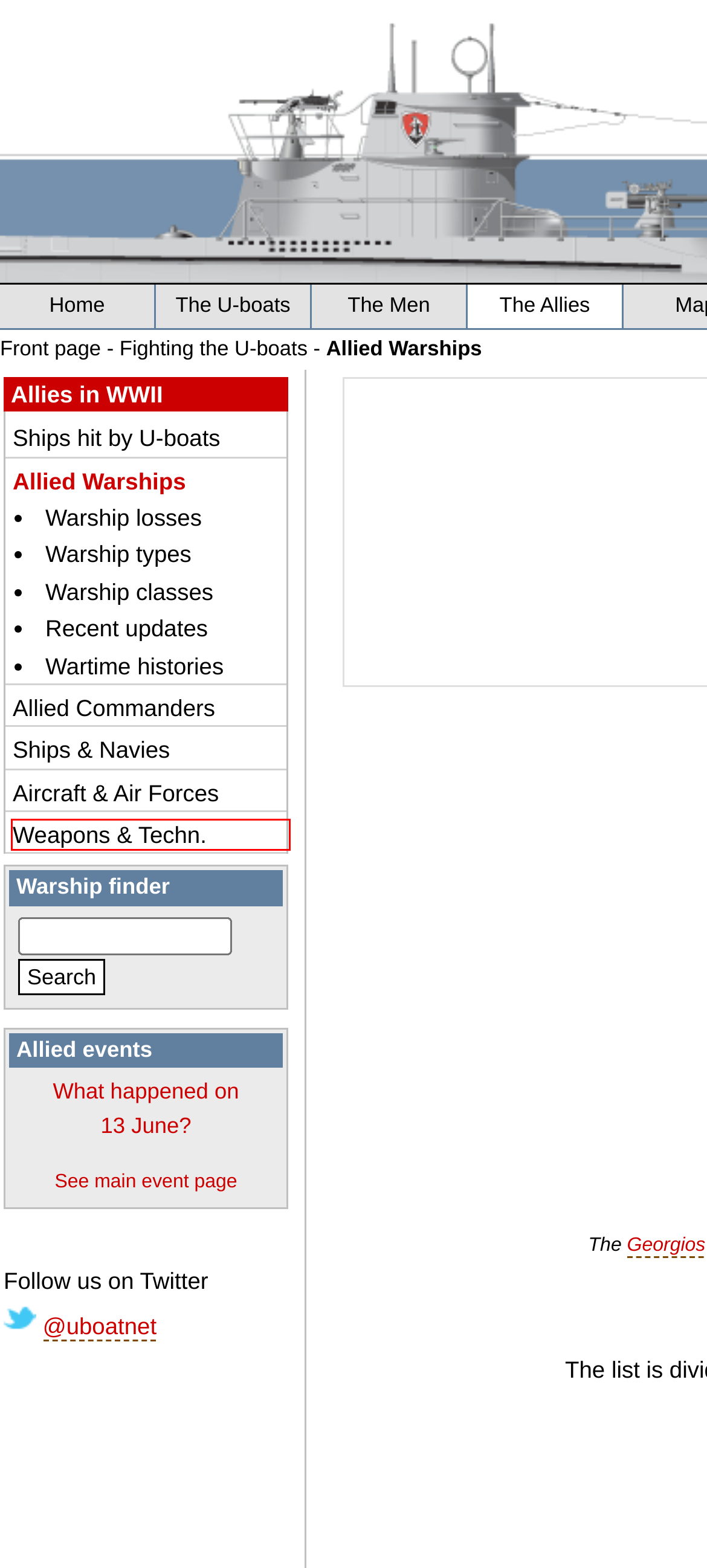You have a screenshot of a webpage, and a red bounding box highlights an element. Select the webpage description that best fits the new page after clicking the element within the bounding box. Options are:
A. Armoured cruiseralliesmercs - Allied Warships of WWII - uboat.net
B. Armoured cruiserboatshtms - Allied Warships of WWII - uboat.net
C. Armoured cruisertodayhtmls - Allied Warships of WWII - uboat.net
D. Armoured cruiseralliestechs - Allied Warships of WWII - uboat.net
E. Armoured cruiseralliescomms - Allied Warships of WWII - uboat.net
F. Armoured cruiseralliess - Allied Warships of WWII - uboat.net
G. Armoured cruiserallieswarss - Allied Warships of WWII - uboat.net
H. Armoured cruiseralliesships - Allied Warships of WWII - uboat.net

D